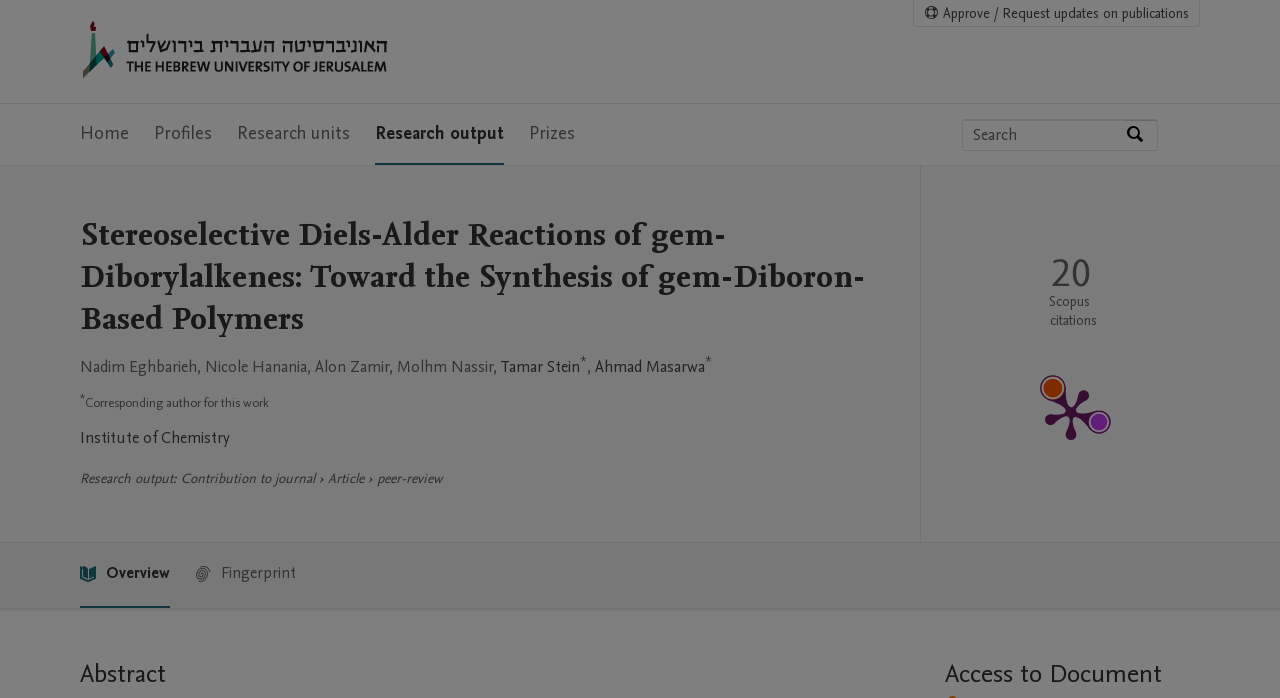Based on the image, provide a detailed response to the question:
What is the name of the university?

I found the answer by looking at the logo and the text next to it, which says 'The Hebrew University of Jerusalem Home The Hebrew University of Jerusalem Logo'.